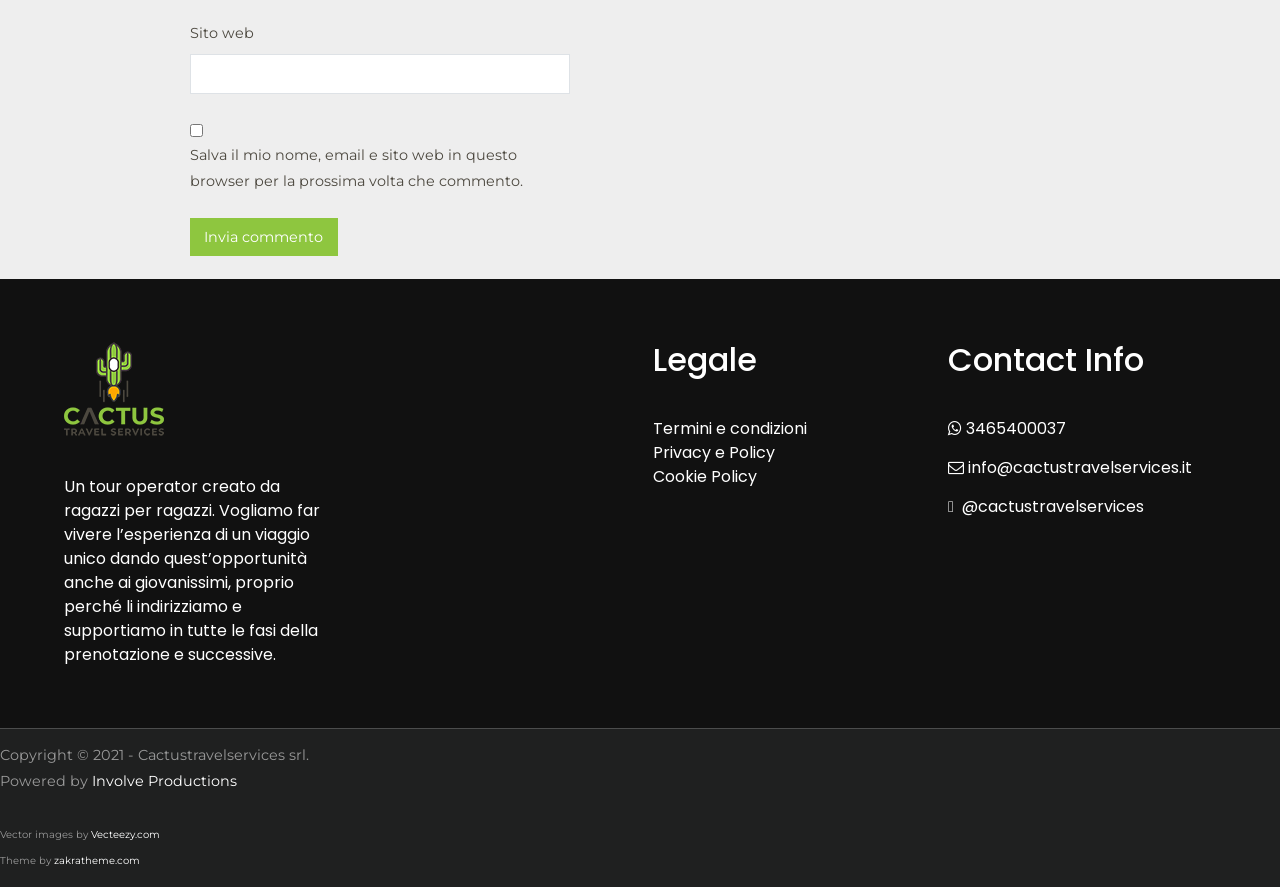Examine the image and give a thorough answer to the following question:
What is the year of copyright?

I found the year of copyright by looking at the bottom of the page, where I saw a 'Copyright' section with the year '2021'.